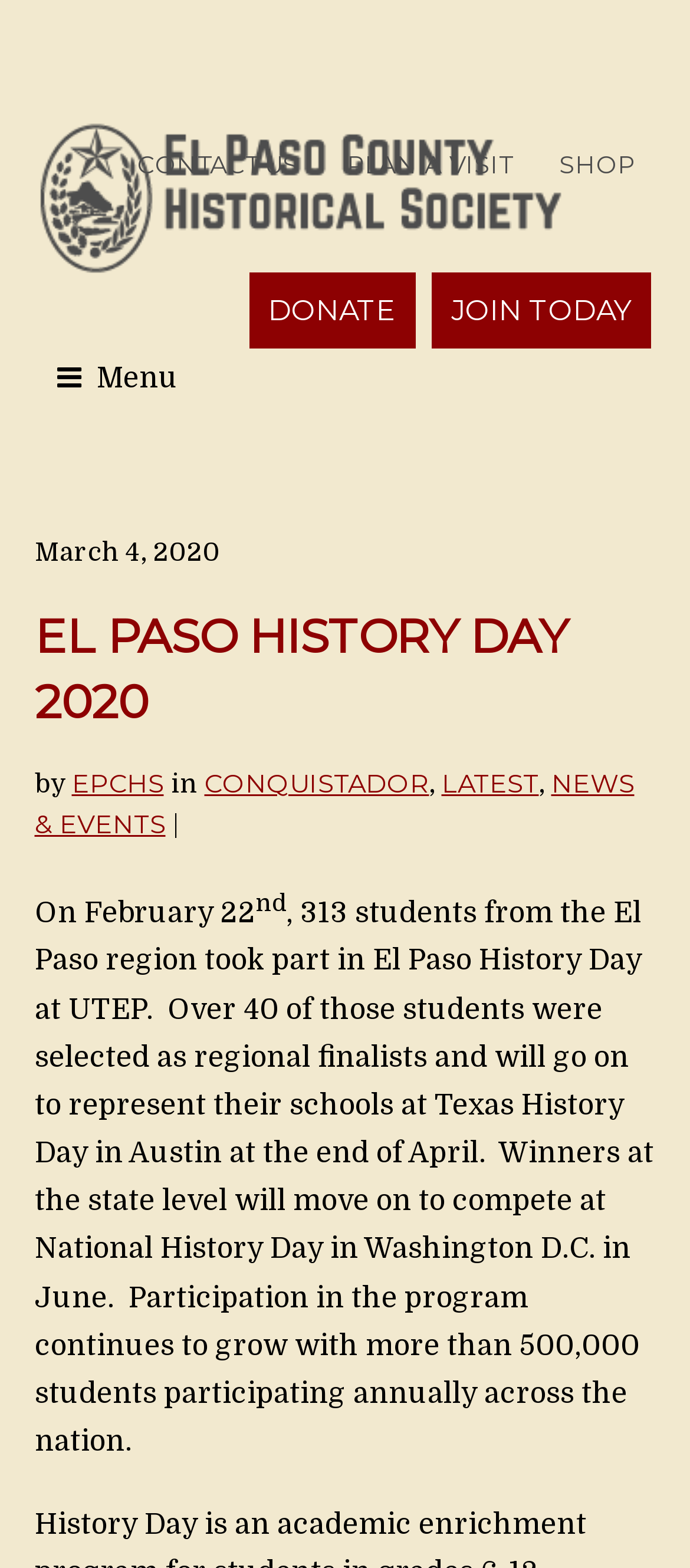Can you locate the main headline on this webpage and provide its text content?

EL PASO HISTORY DAY 2020